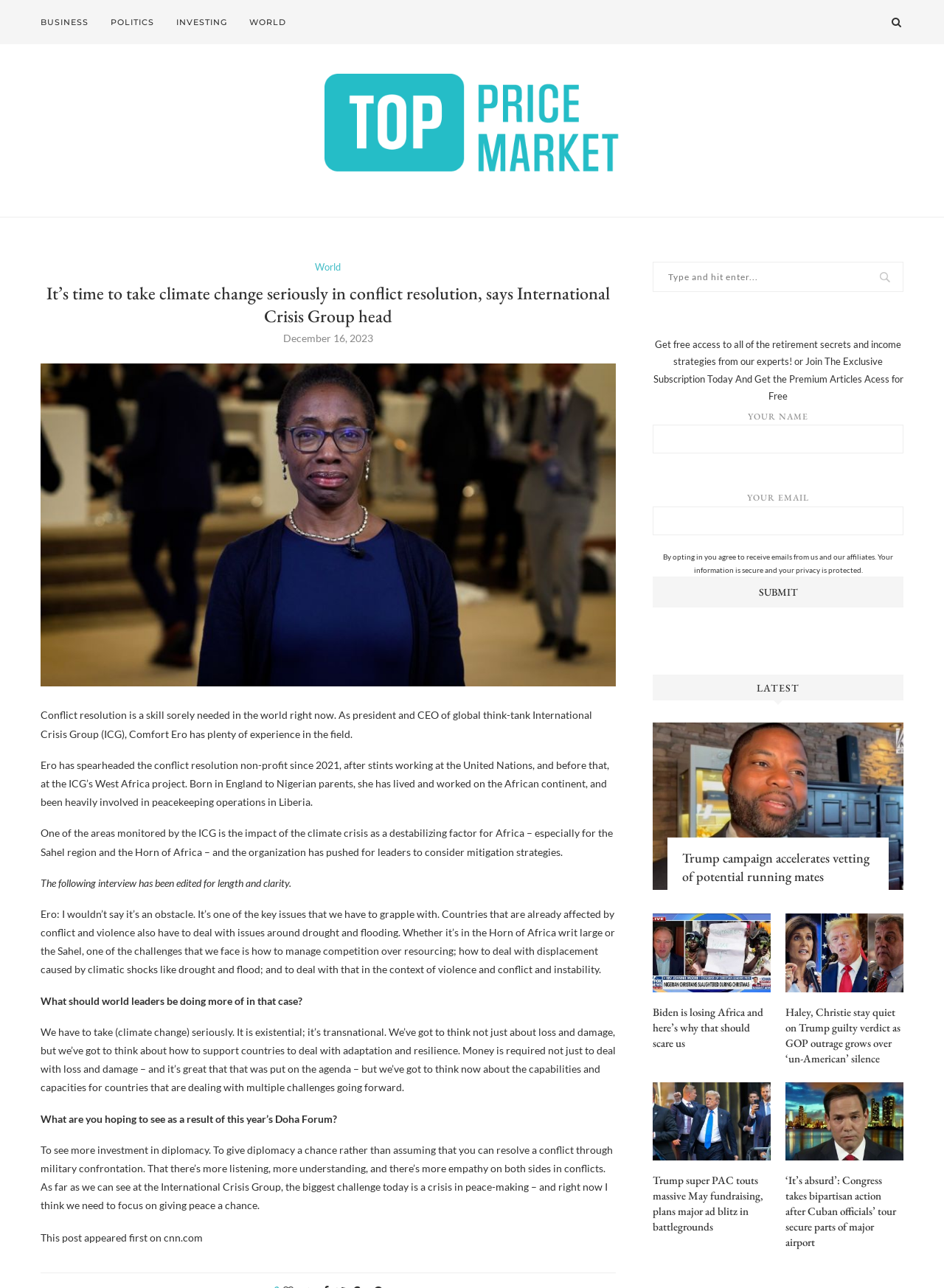Find the bounding box coordinates for the area that must be clicked to perform this action: "Click on BUSINESS".

[0.043, 0.001, 0.094, 0.034]